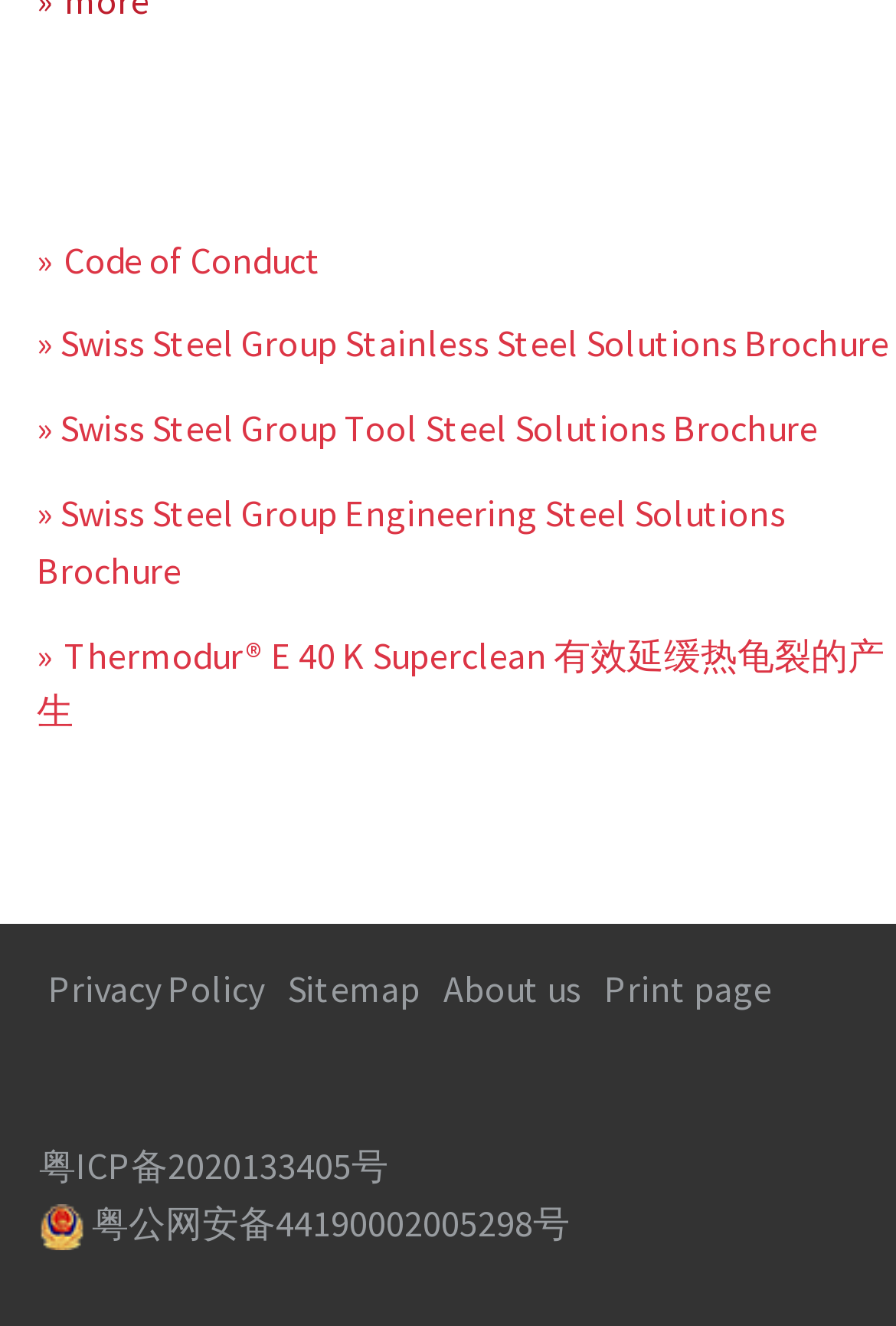Find the bounding box coordinates for the HTML element described as: "About us". The coordinates should consist of four float values between 0 and 1, i.e., [left, top, right, bottom].

[0.482, 0.728, 0.662, 0.763]